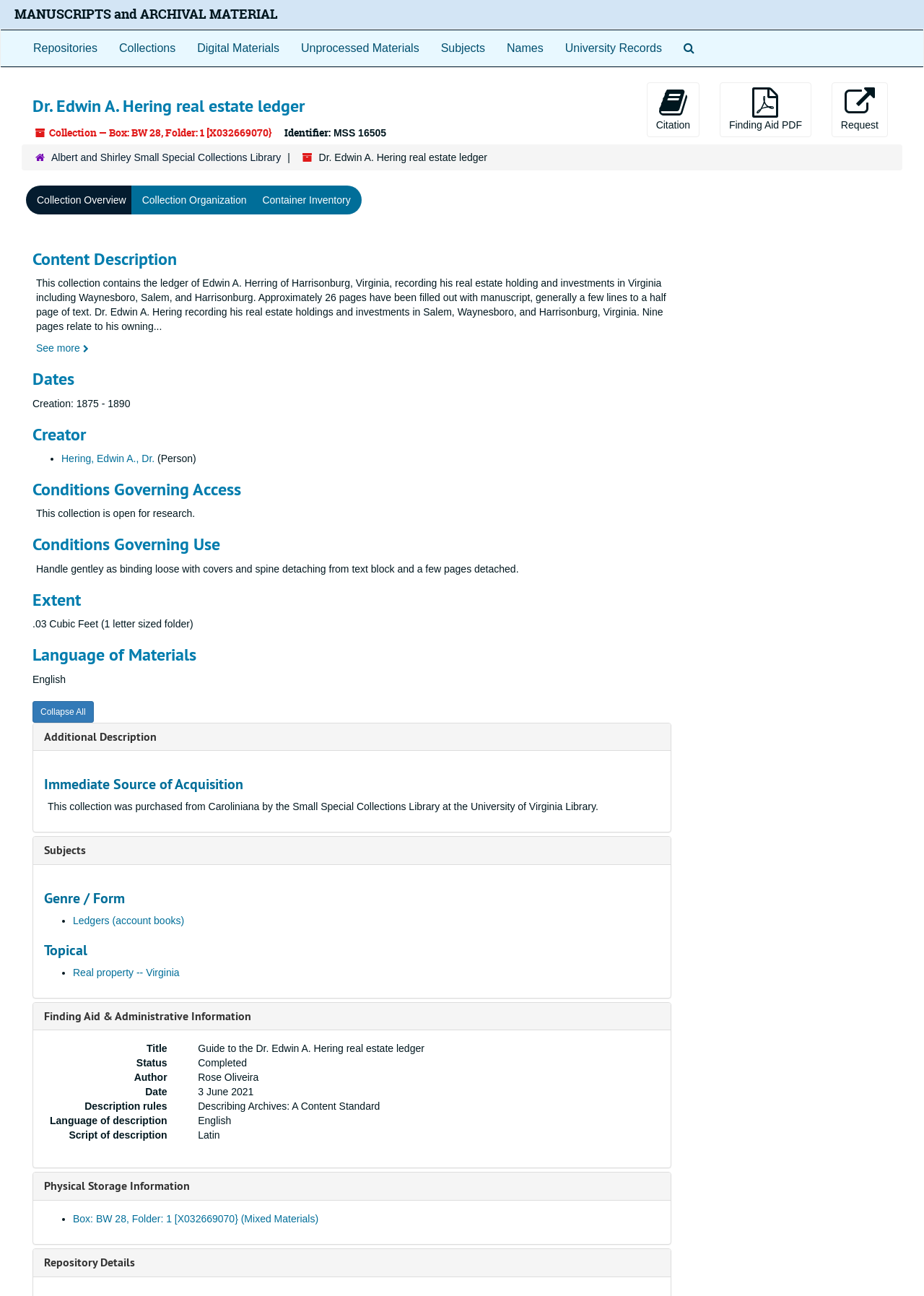Pinpoint the bounding box coordinates of the clickable area necessary to execute the following instruction: "Collapse all sections". The coordinates should be given as four float numbers between 0 and 1, namely [left, top, right, bottom].

[0.035, 0.541, 0.101, 0.557]